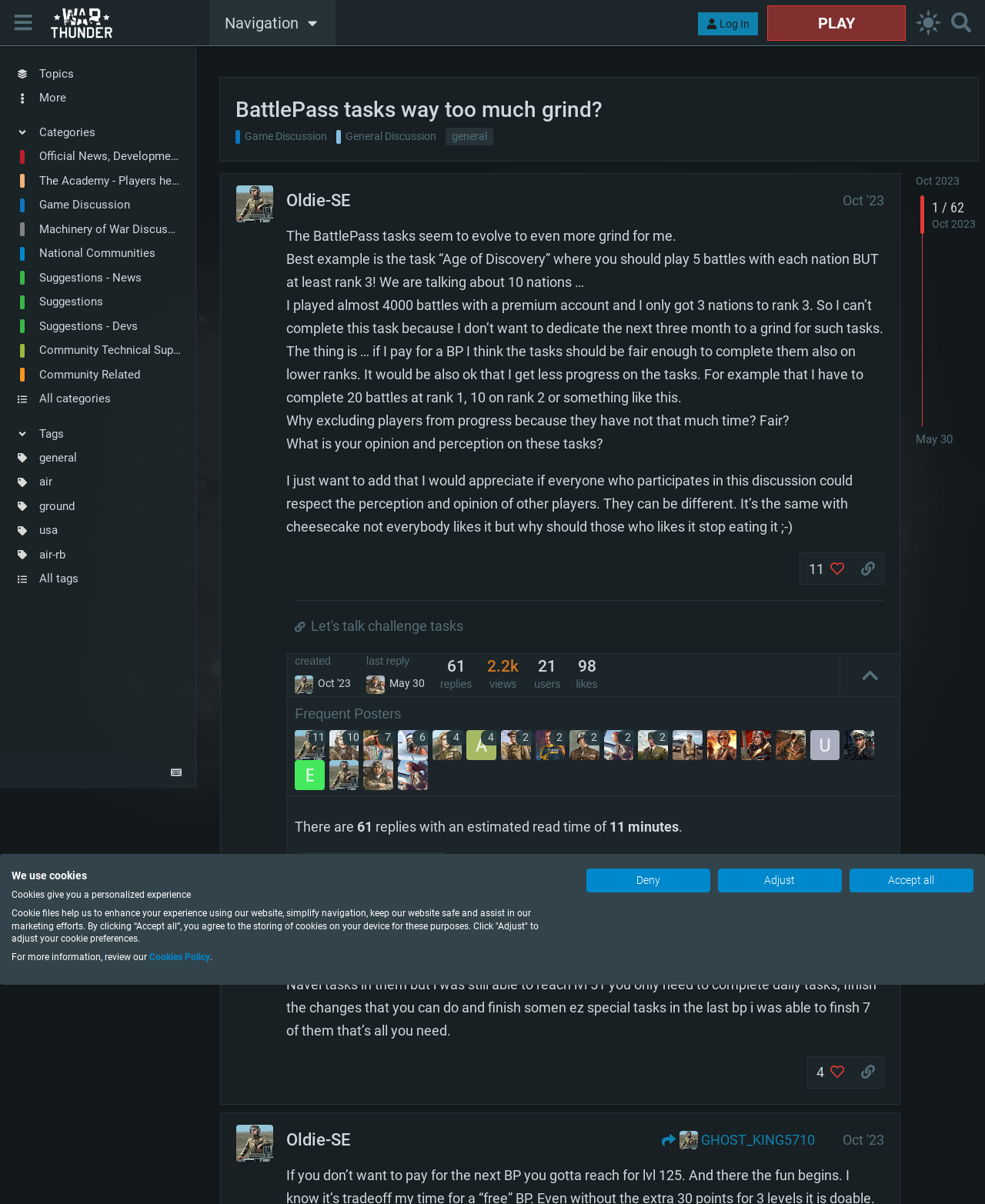Locate the bounding box coordinates of the element that should be clicked to execute the following instruction: "Search for topics".

[0.959, 0.005, 0.992, 0.032]